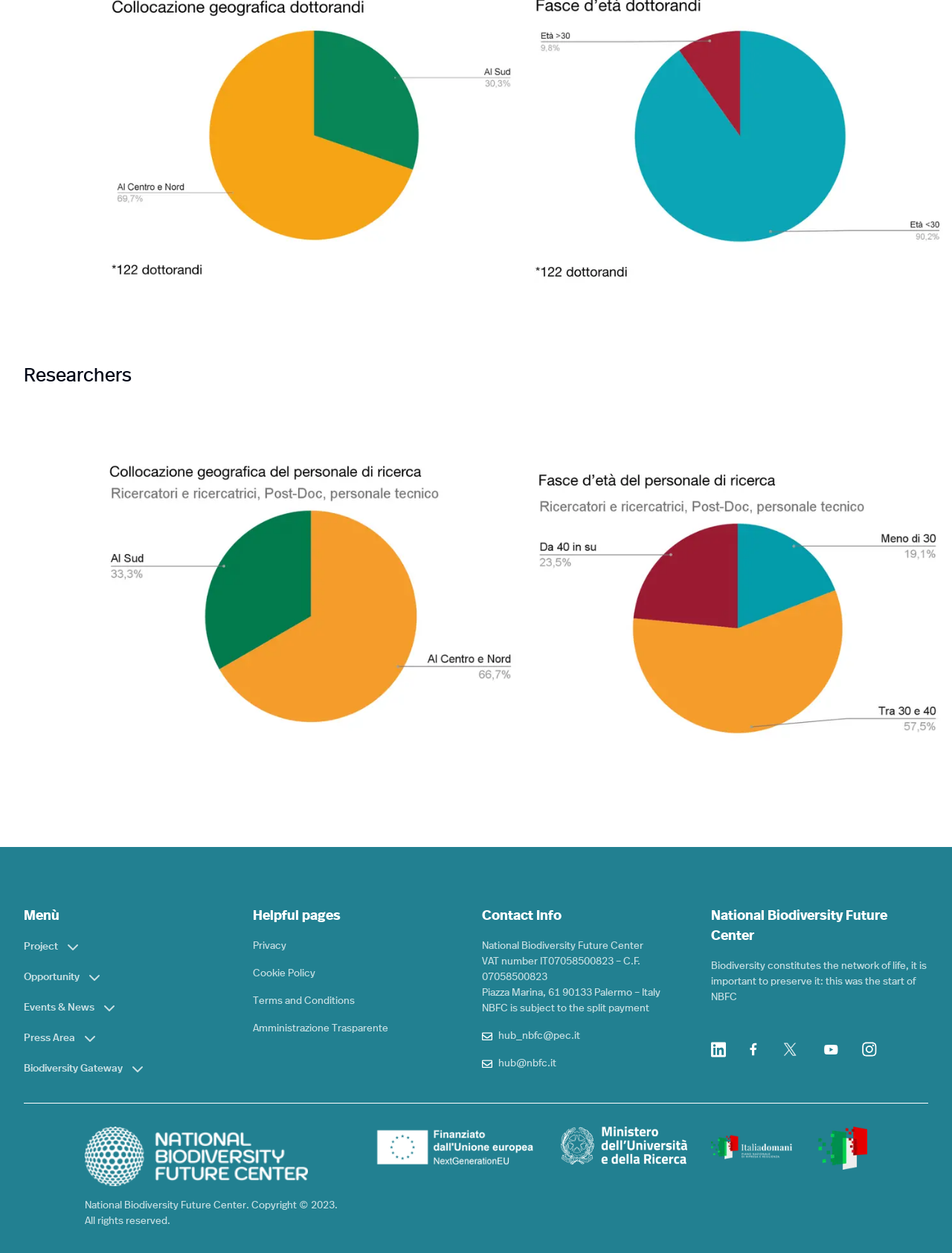Use one word or a short phrase to answer the question provided: 
How many social media links are present?

5